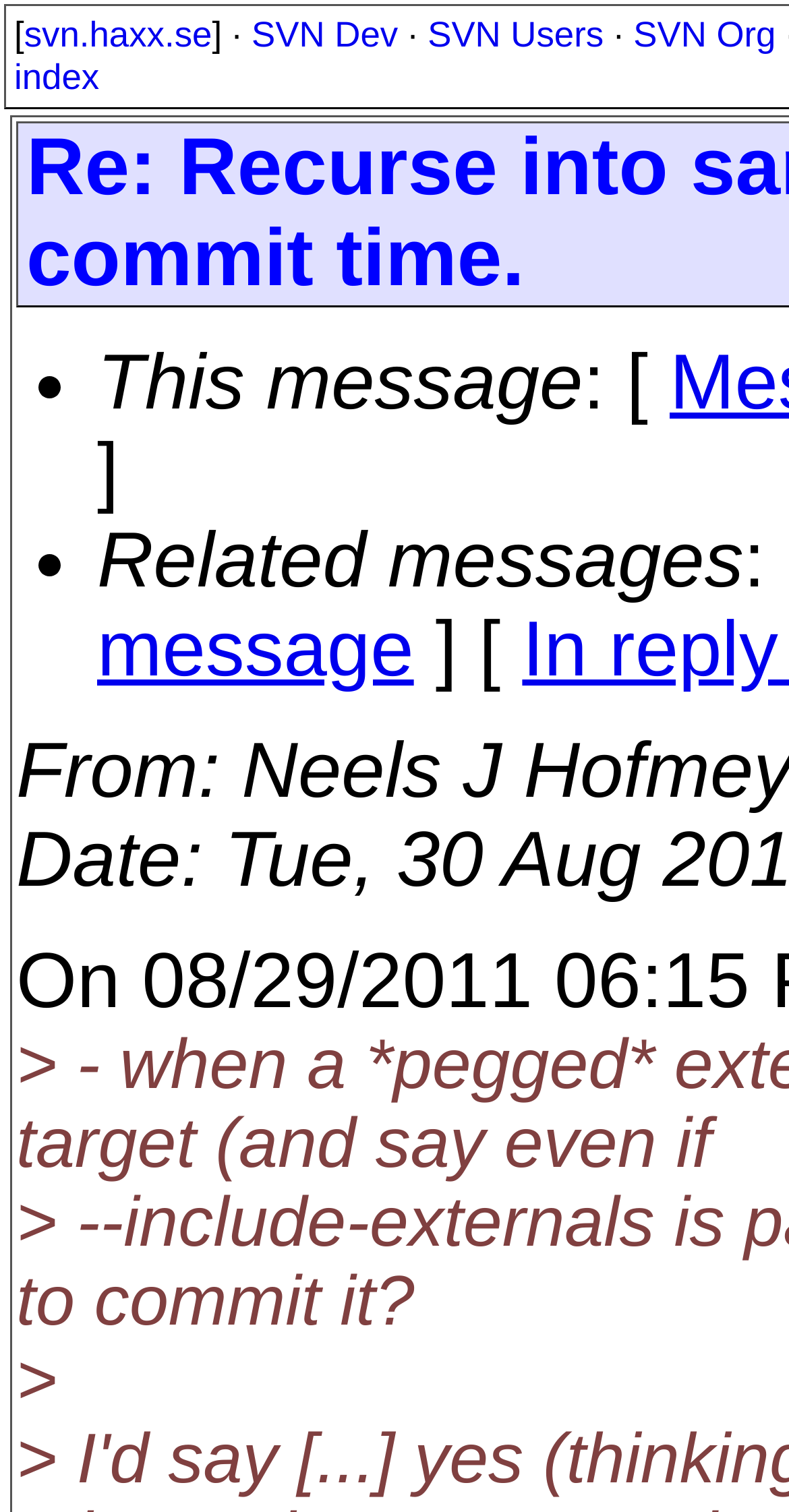What is the text between 'svn.haxx.se' and 'SVN Dev'?
Answer briefly with a single word or phrase based on the image.

] ·